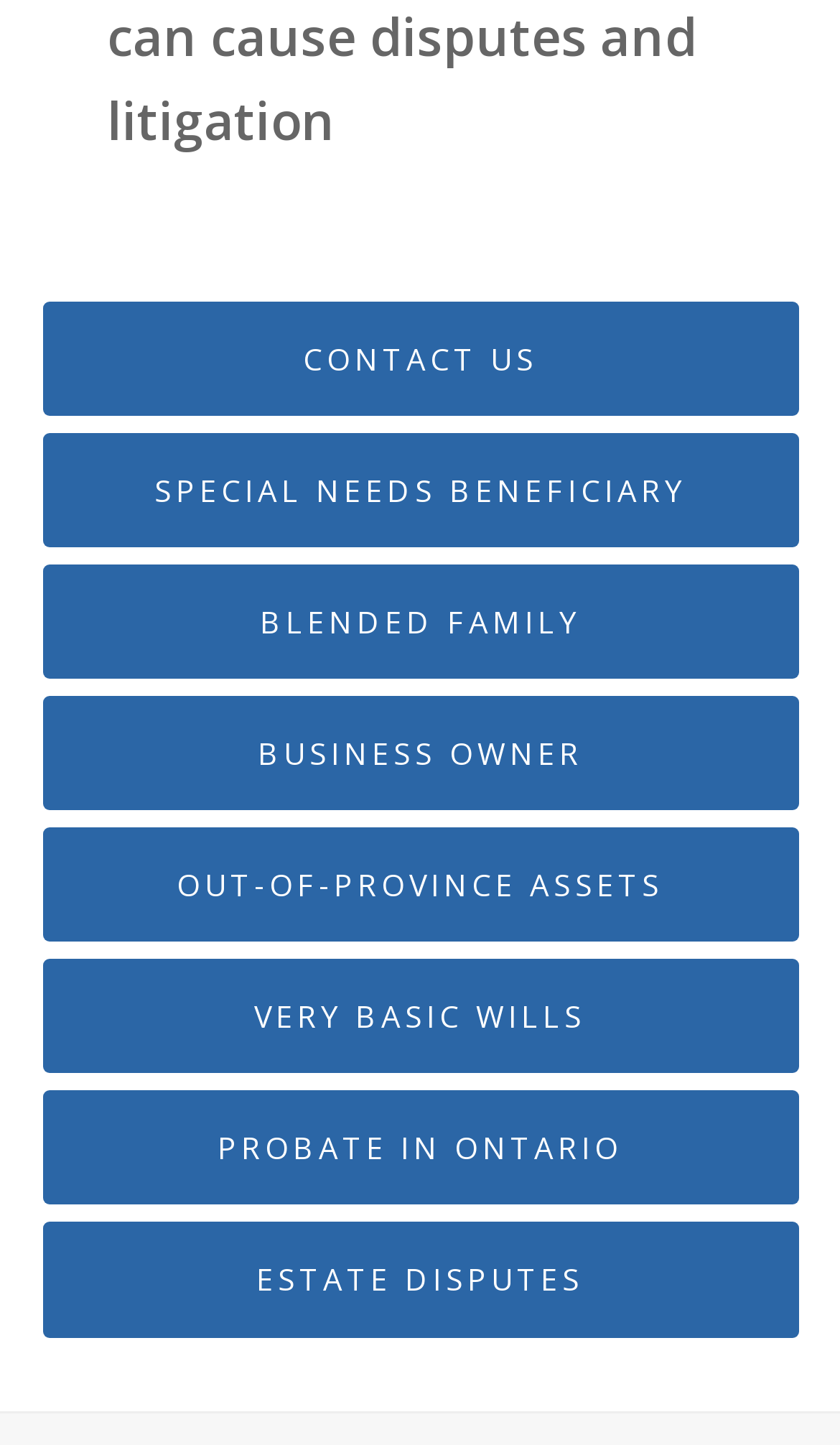Please predict the bounding box coordinates of the element's region where a click is necessary to complete the following instruction: "get information on out-of-province assets". The coordinates should be represented by four float numbers between 0 and 1, i.e., [left, top, right, bottom].

[0.05, 0.573, 0.95, 0.652]